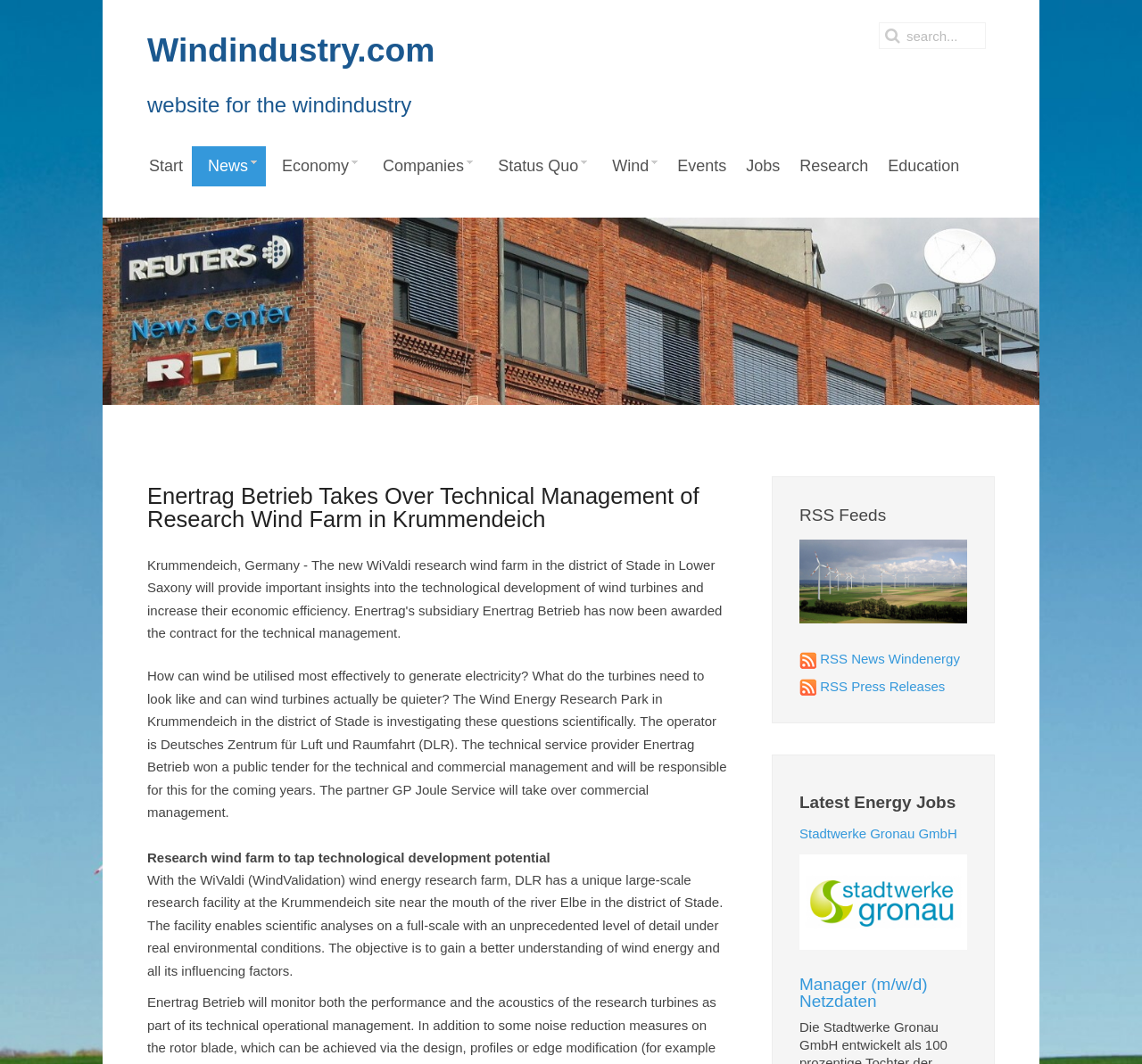Please find the bounding box coordinates for the clickable element needed to perform this instruction: "go to the start page".

[0.121, 0.138, 0.168, 0.175]